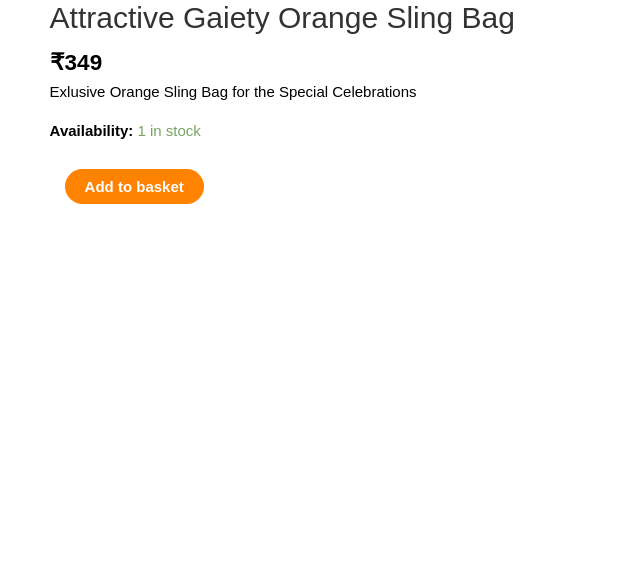What is the purpose of the 'Add to basket' button? Based on the image, give a response in one word or a short phrase.

To purchase